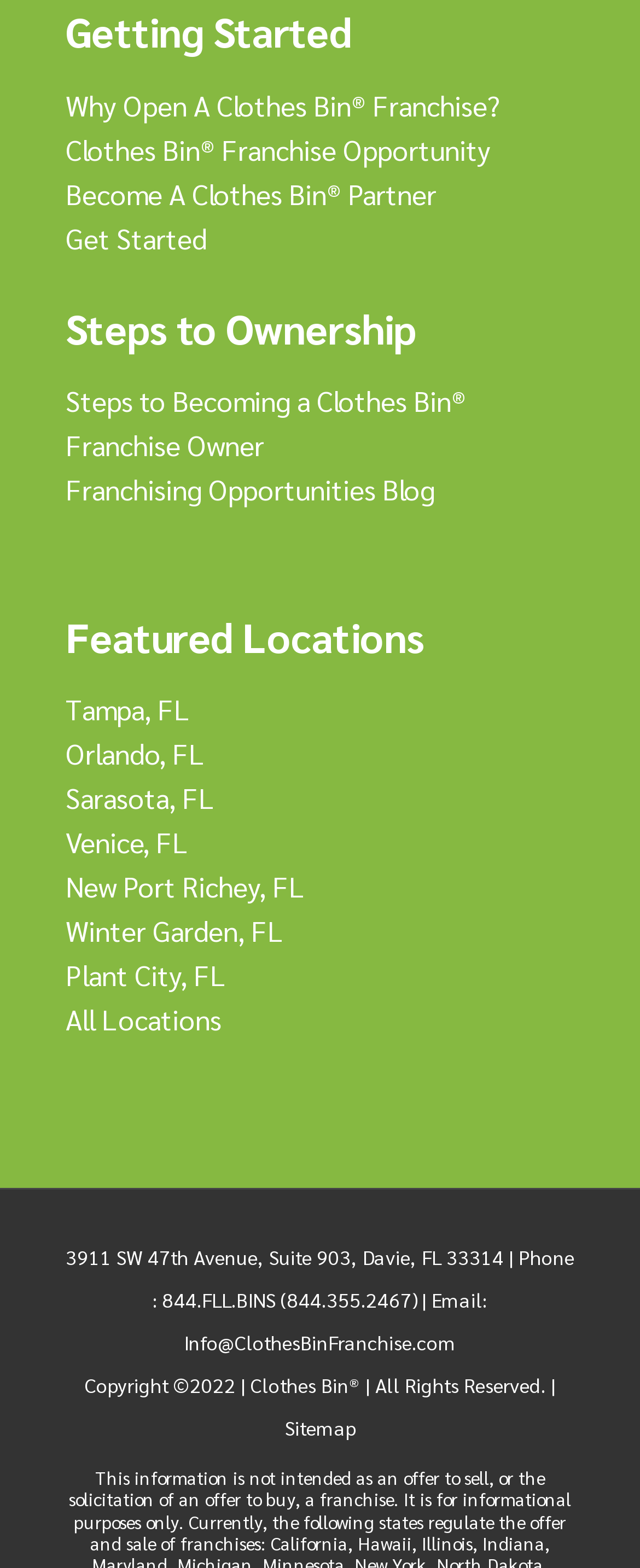Based on the element description Venice, FL, identify the bounding box of the UI element in the given webpage screenshot. The coordinates should be in the format (top-left x, top-left y, bottom-right x, bottom-right y) and must be between 0 and 1.

[0.103, 0.526, 0.295, 0.549]